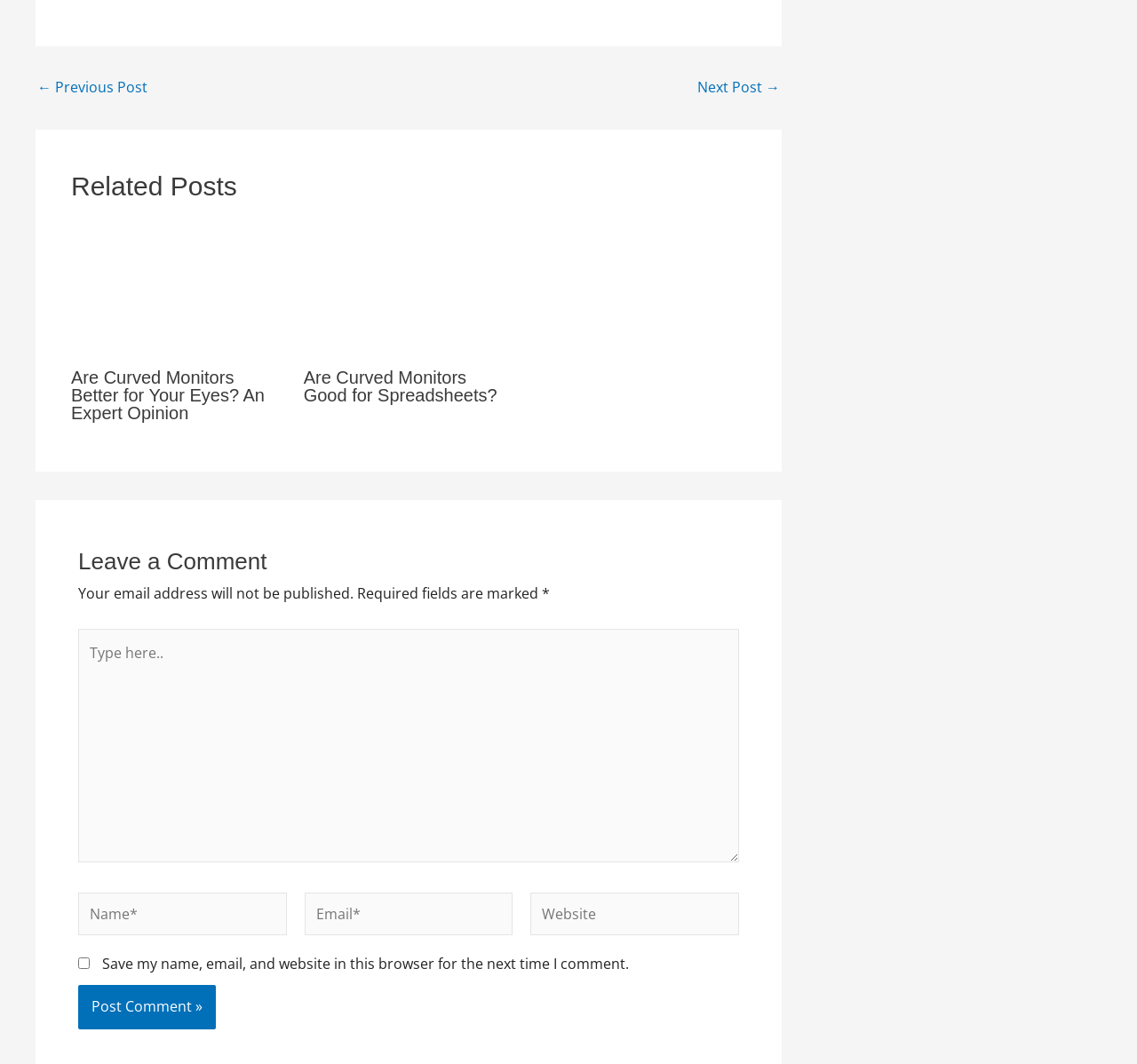From the webpage screenshot, predict the bounding box coordinates (top-left x, top-left y, bottom-right x, bottom-right y) for the UI element described here: aria-label="Facebook"

[0.1, 0.05, 0.116, 0.069]